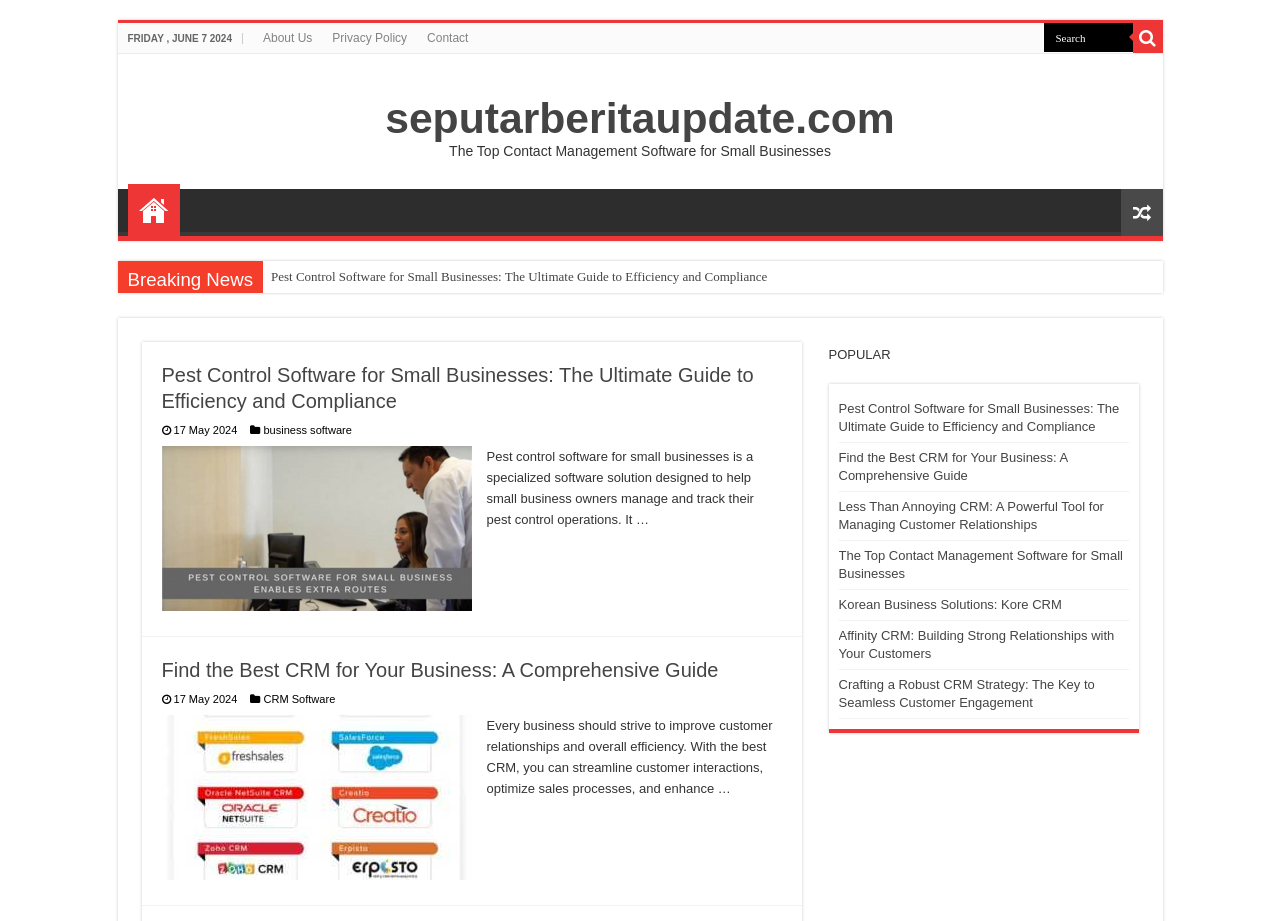Find and generate the main title of the webpage.

seputarberitaupdate.com
The Top Contact Management Software for Small Businesses